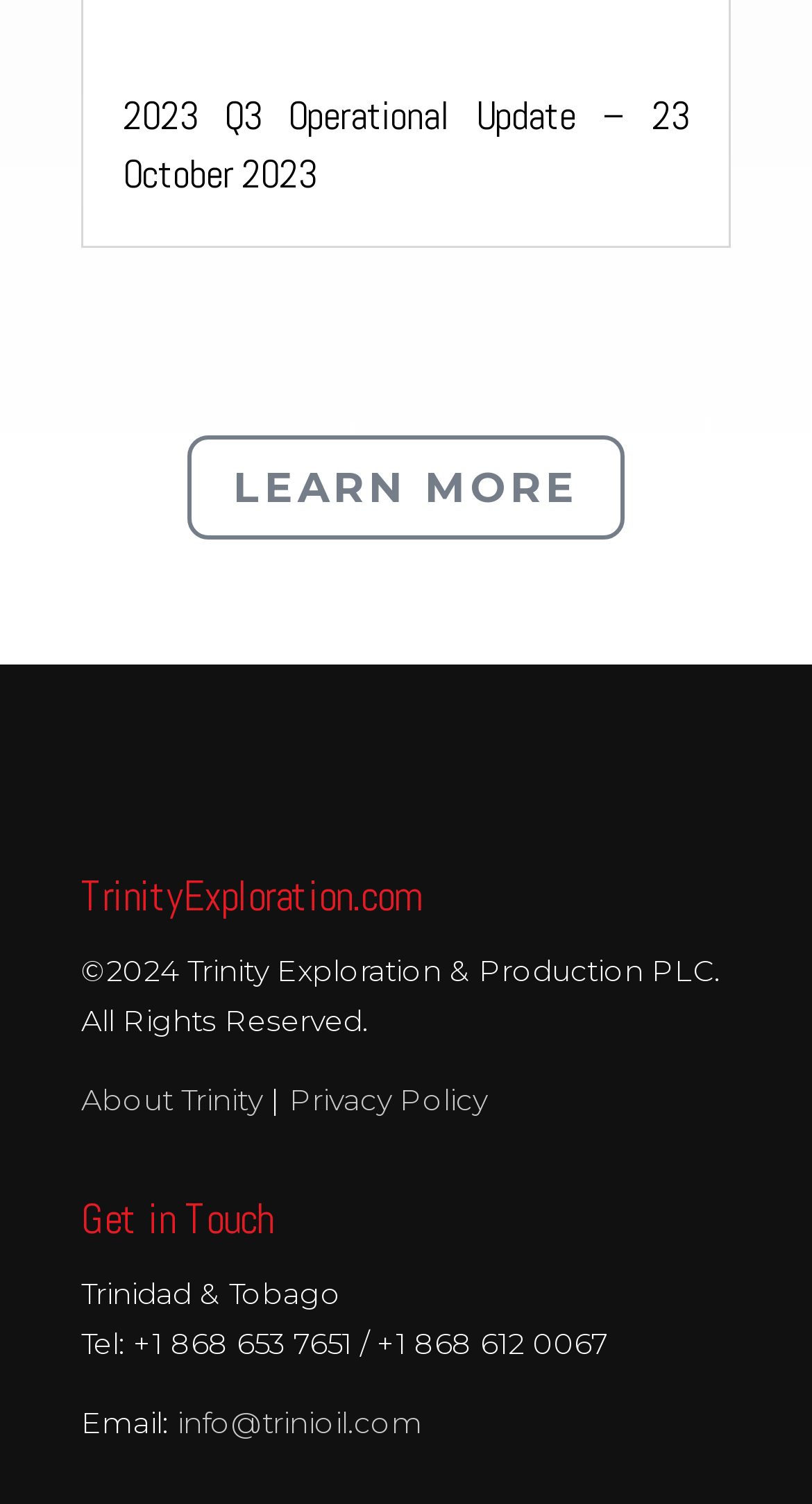Provide a brief response using a word or short phrase to this question:
What is the company name?

Trinity Exploration & Production PLC